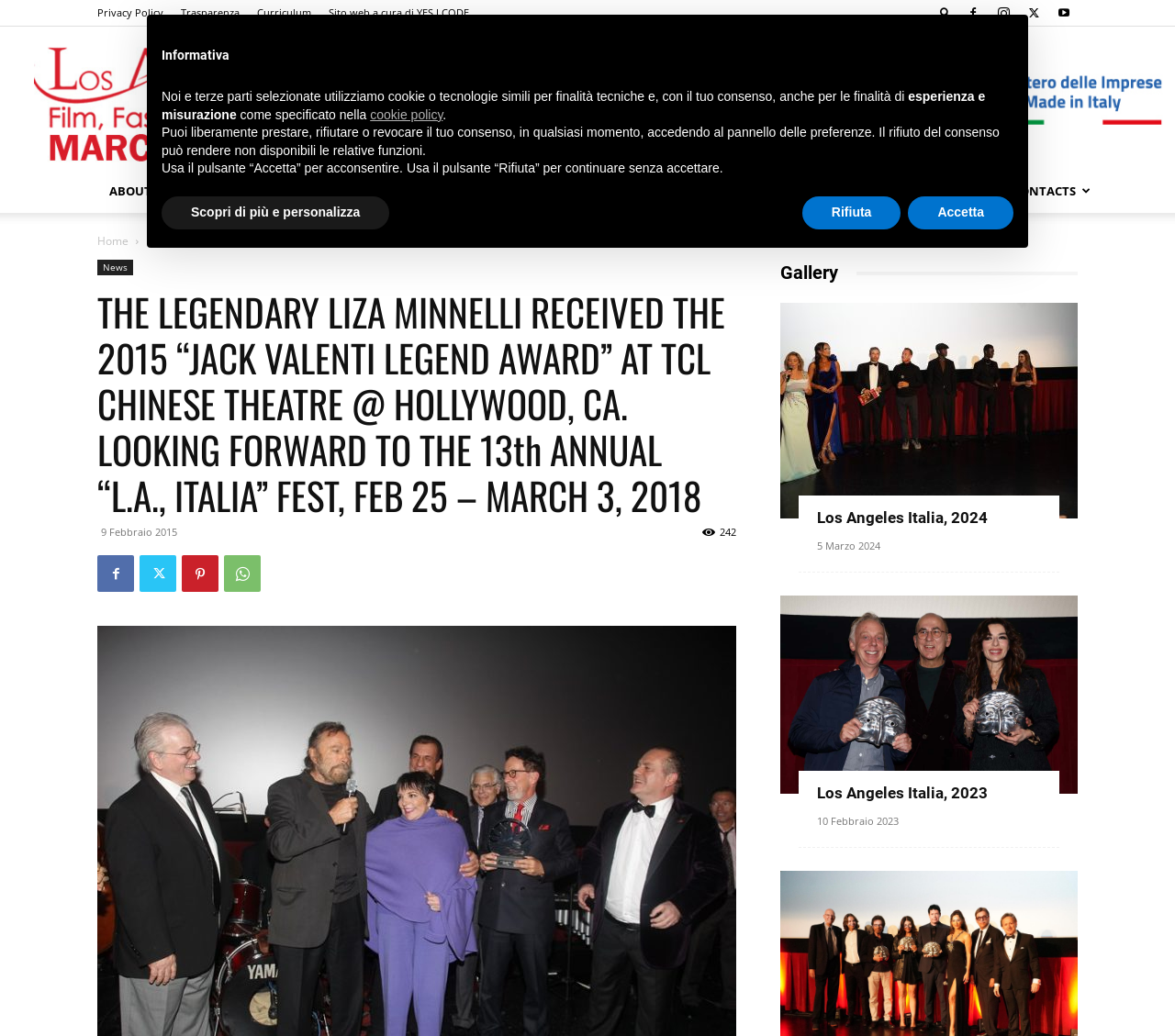Offer a comprehensive description of the webpage’s content and structure.

The webpage is about the Los Angeles Italia Film Festival, with a focus on Liza Minnelli receiving the 2015 "Jack Valenti Legend Award". At the top, there are several links to pages such as "Privacy Policy", "Curriculum", and "Sito web a cura di YES I CODE". Below these links, there is a search button and several social media links.

The main content of the page is divided into sections. On the left side, there is a menu with links to "ABOUT US", "NEWS", "BROCHURE", "GALLERY", "GUESTS", "PRESS REVIEW", "AWARDS", "SPECIAL PARTNERS", and "CONTACTS". Each of these links has an icon next to it.

In the center of the page, there is a large heading that reads "THE LEGENDARY LIZA MINNELLI RECEIVED THE 2015 “JACK VALENTI LEGEND AWARD” AT TCL CHINESE THEATRE @ HOLLYWOOD, CA. LOOKING FORWARD TO THE 13th ANNUAL “L.A., ITALIA” FEST, FEB 25 – MARCH 3, 2018". Below this heading, there is a paragraph of text that provides more information about the award and the festival.

To the right of the main content, there is a section titled "Gallery" that displays several images with links to different years of the festival, including 2024 and 2023. Each image has a heading and a date below it.

At the bottom of the page, there is a section with a heading "Informativa" that provides information about the use of cookies on the website. There are several paragraphs of text that explain how cookies are used and how users can manage their consent. Below this text, there are three buttons: "Scopri di più e personalizza", "Rifiuta", and "Accetta", which allow users to manage their cookie preferences.